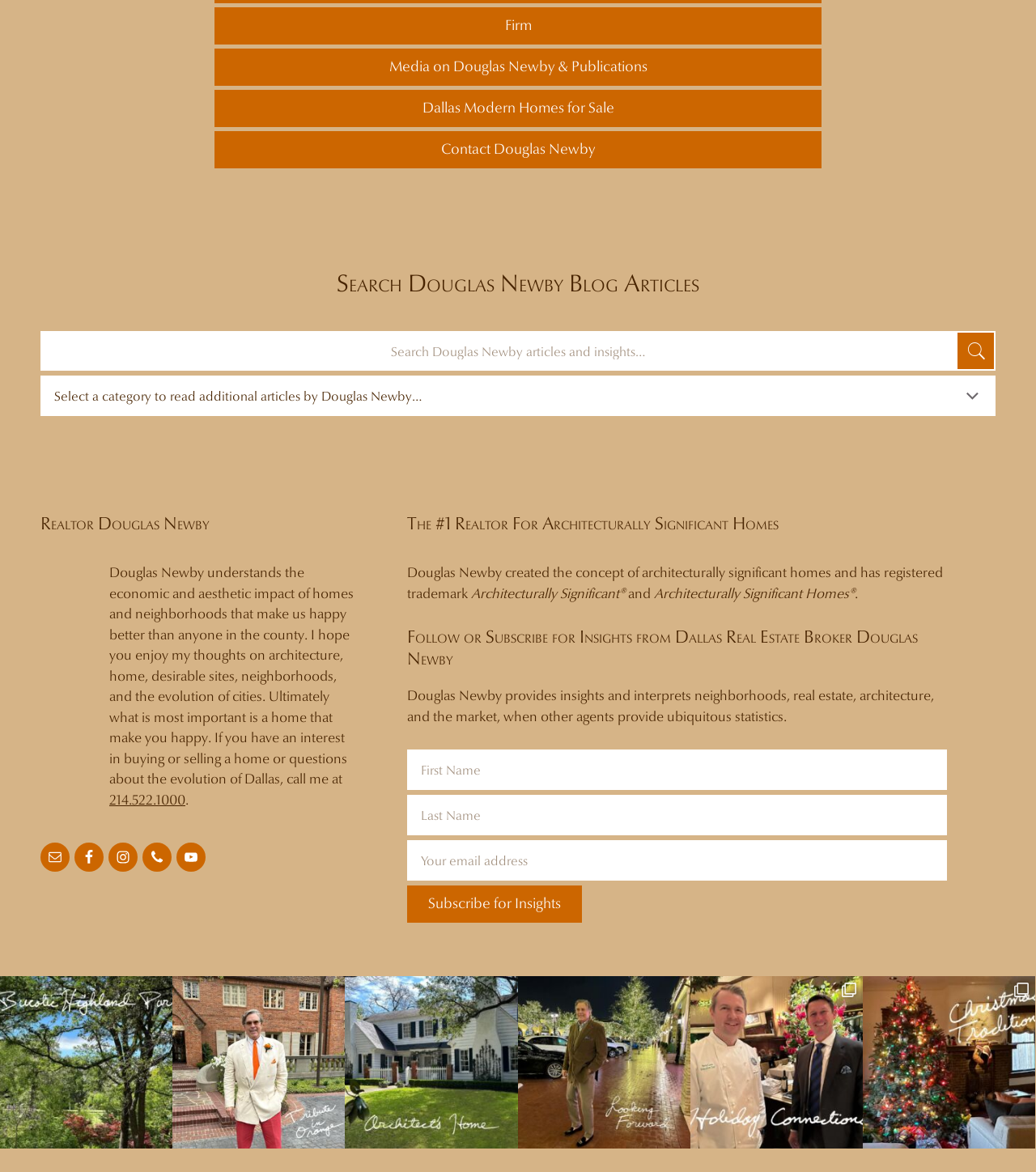Please determine the bounding box of the UI element that matches this description: parent_node: ART & DESIGN. The coordinates should be given as (top-left x, top-left y, bottom-right x, bottom-right y), with all values between 0 and 1.

None